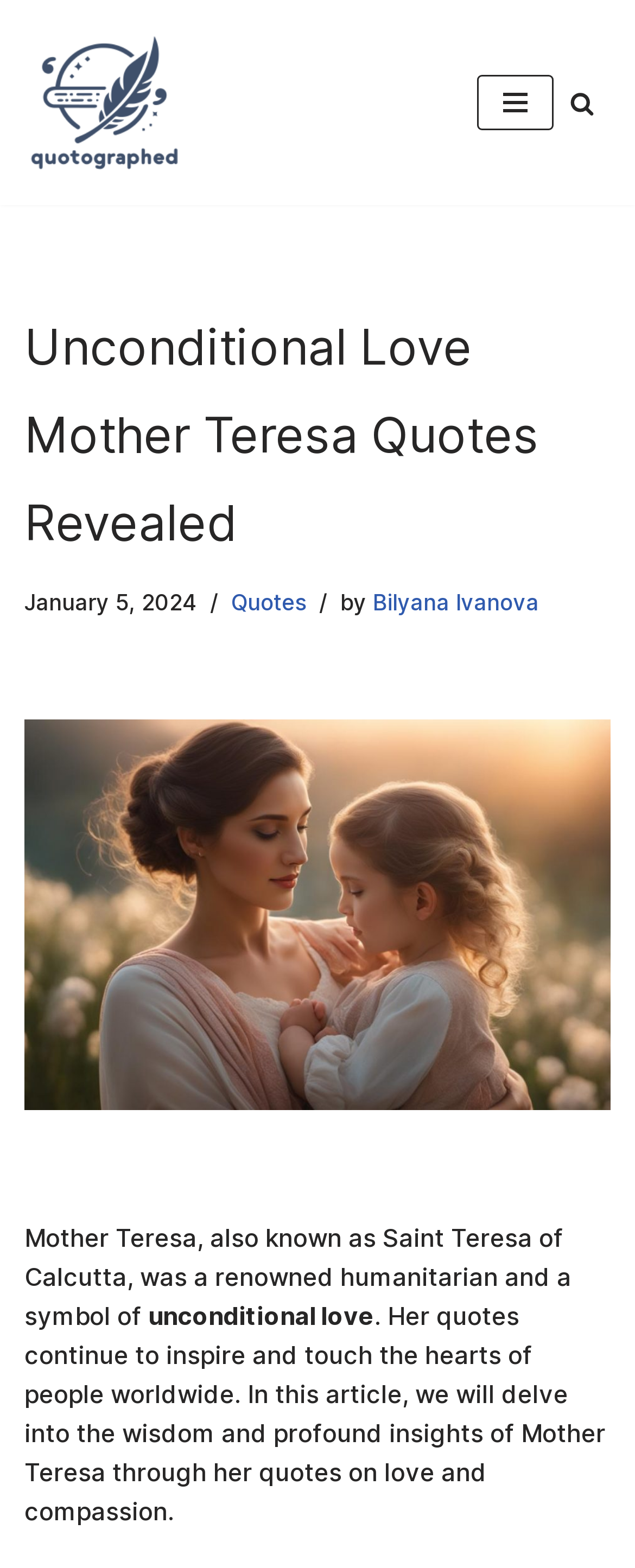For the element described, predict the bounding box coordinates as (top-left x, top-left y, bottom-right x, bottom-right y). All values should be between 0 and 1. Element description: Quotes

[0.364, 0.376, 0.482, 0.392]